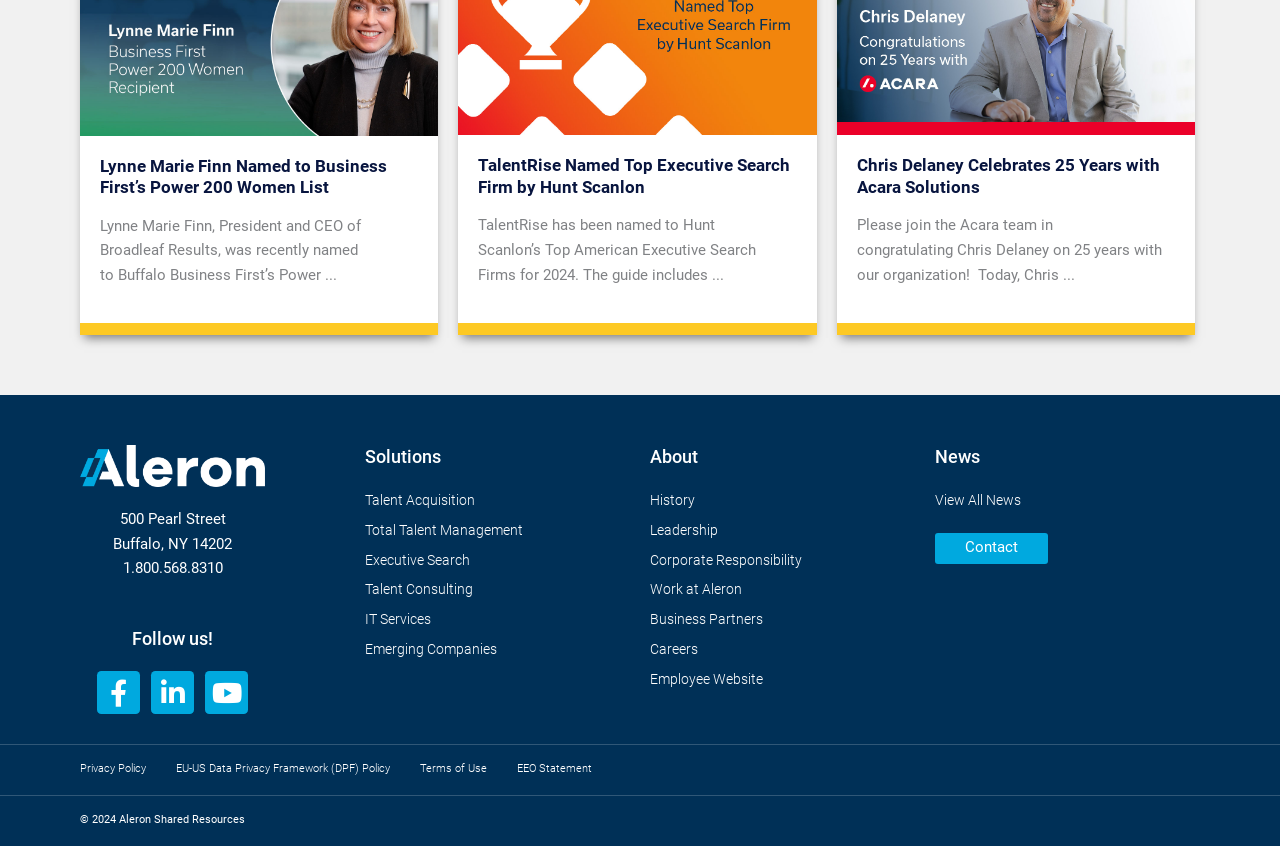What is the name of the CEO of Broadleaf Results?
Based on the image, give a concise answer in the form of a single word or short phrase.

Lynne Marie Finn